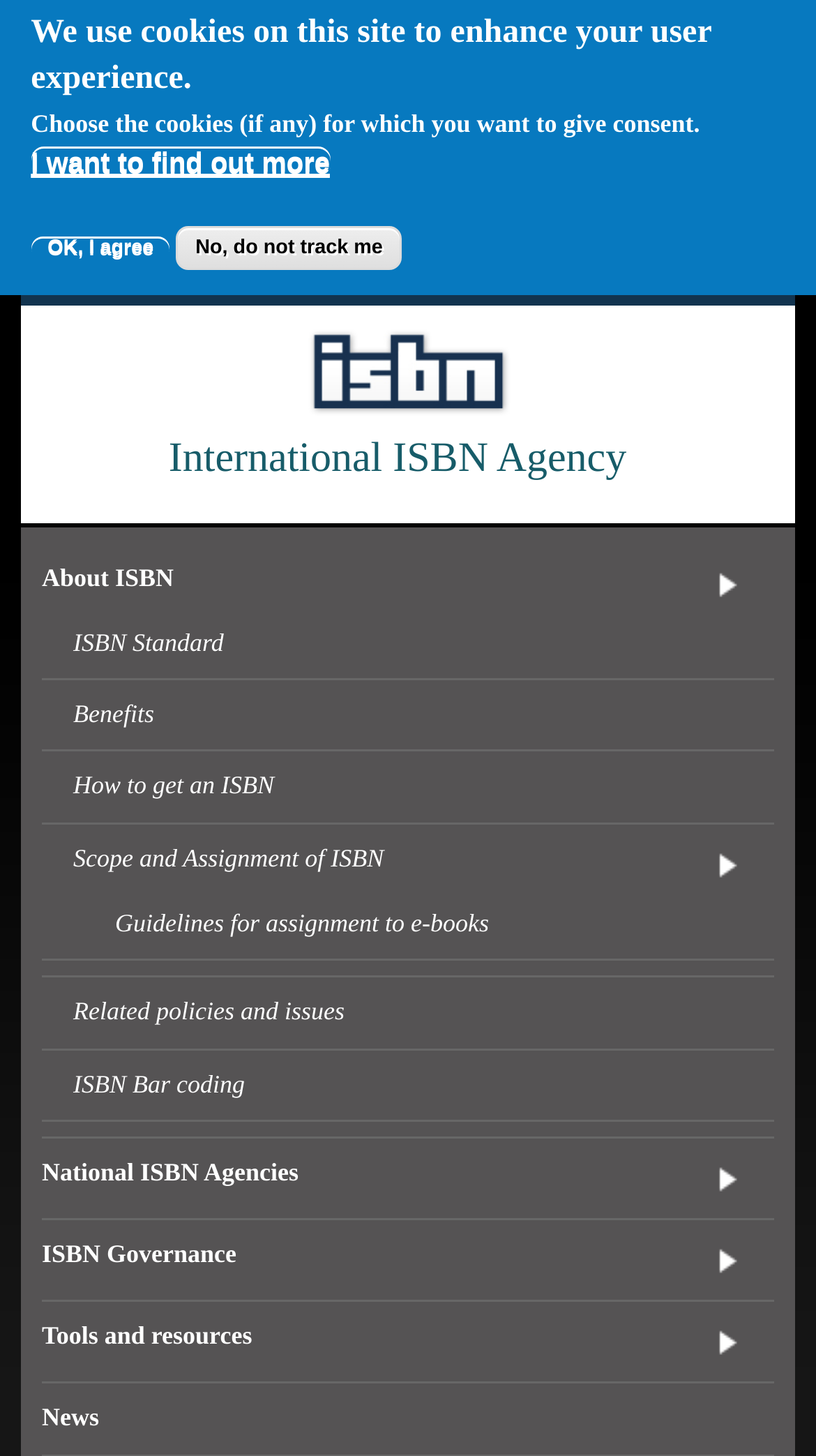Show the bounding box coordinates for the HTML element described as: "English".

[0.09, 0.07, 0.199, 0.091]